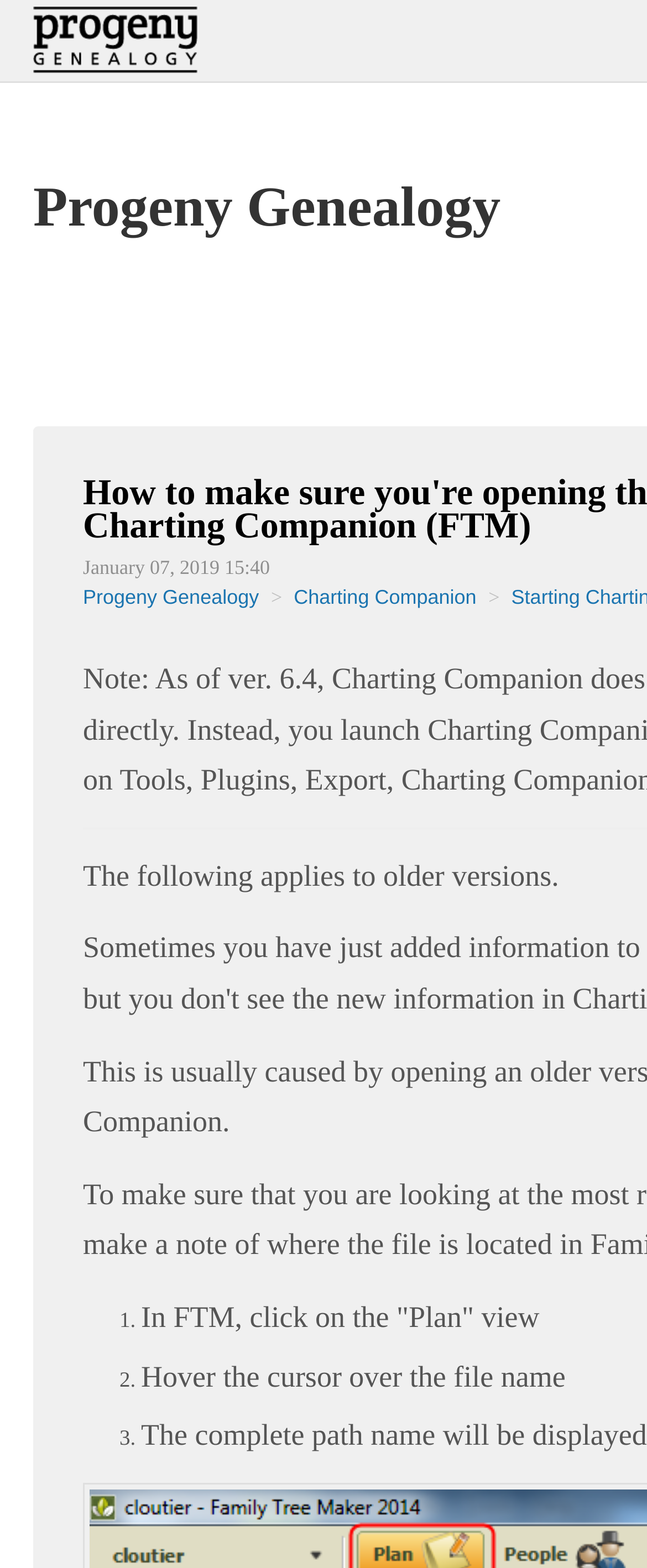Using the description: "Progeny Genealogy", determine the UI element's bounding box coordinates. Ensure the coordinates are in the format of four float numbers between 0 and 1, i.e., [left, top, right, bottom].

[0.128, 0.373, 0.4, 0.388]